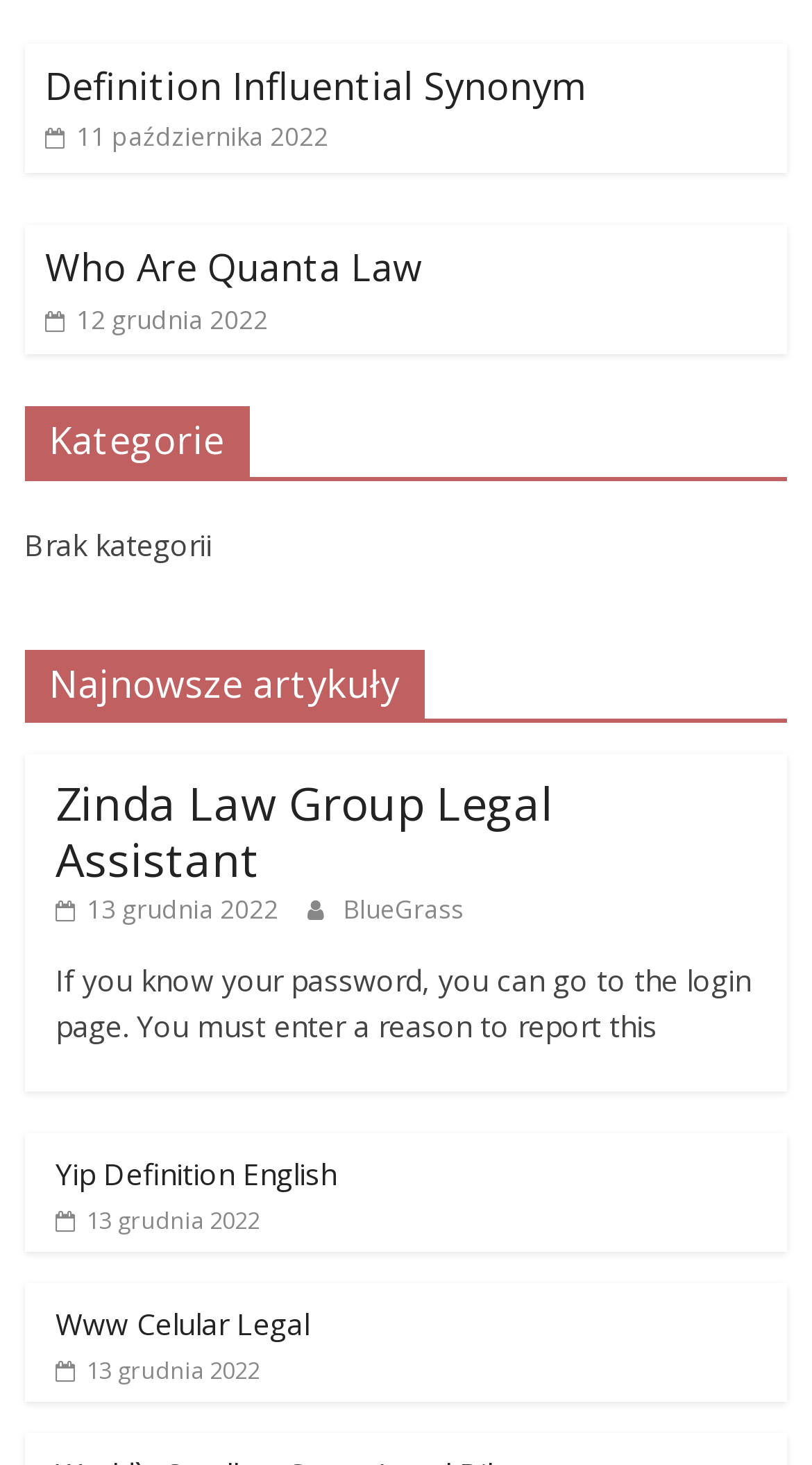What is the purpose of the text 'If you know your password, you can go to the login page.'?
Examine the webpage screenshot and provide an in-depth answer to the question.

I found the text 'If you know your password, you can go to the login page.' which seems to be providing instructions for users who want to log in, so I concluded that its purpose is to guide users to the login page.